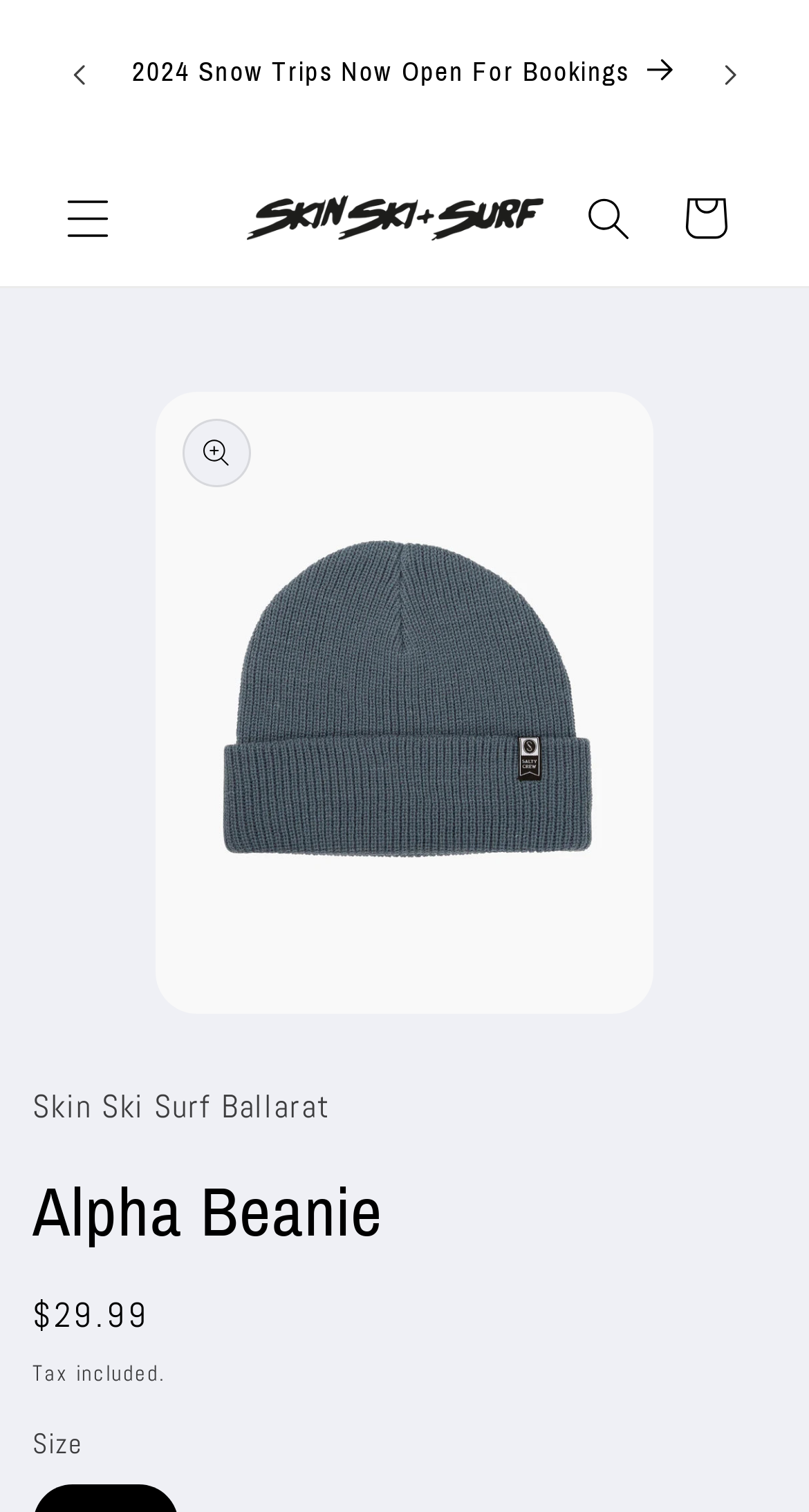What is the function of the button with the text 'Previous announcement'?
Can you offer a detailed and complete answer to this question?

I determined the function of the button by looking at its role description 'Previous announcement' and its location within the 'Announcement bar' region, which suggests it is used to navigate to the previous announcement.